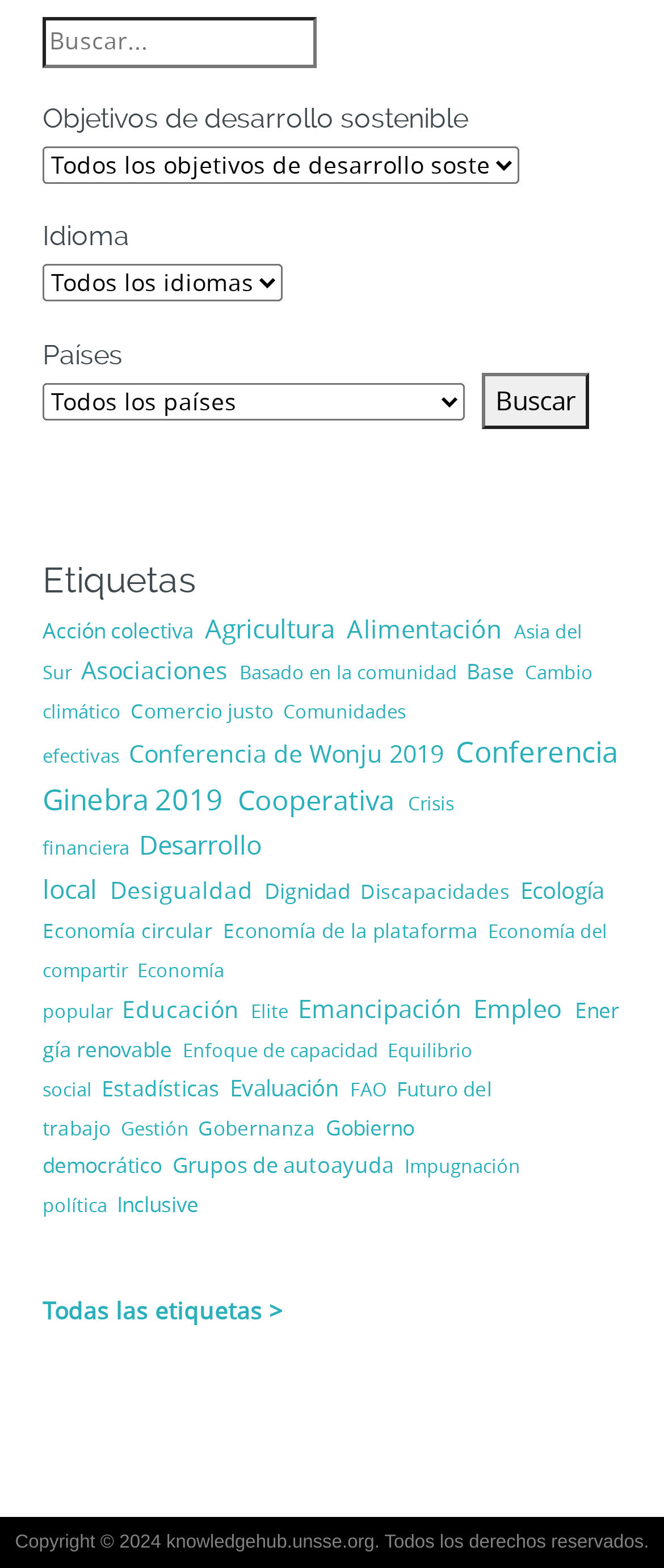Show me the bounding box coordinates of the clickable region to achieve the task as per the instruction: "View all labels".

[0.064, 0.827, 0.426, 0.846]